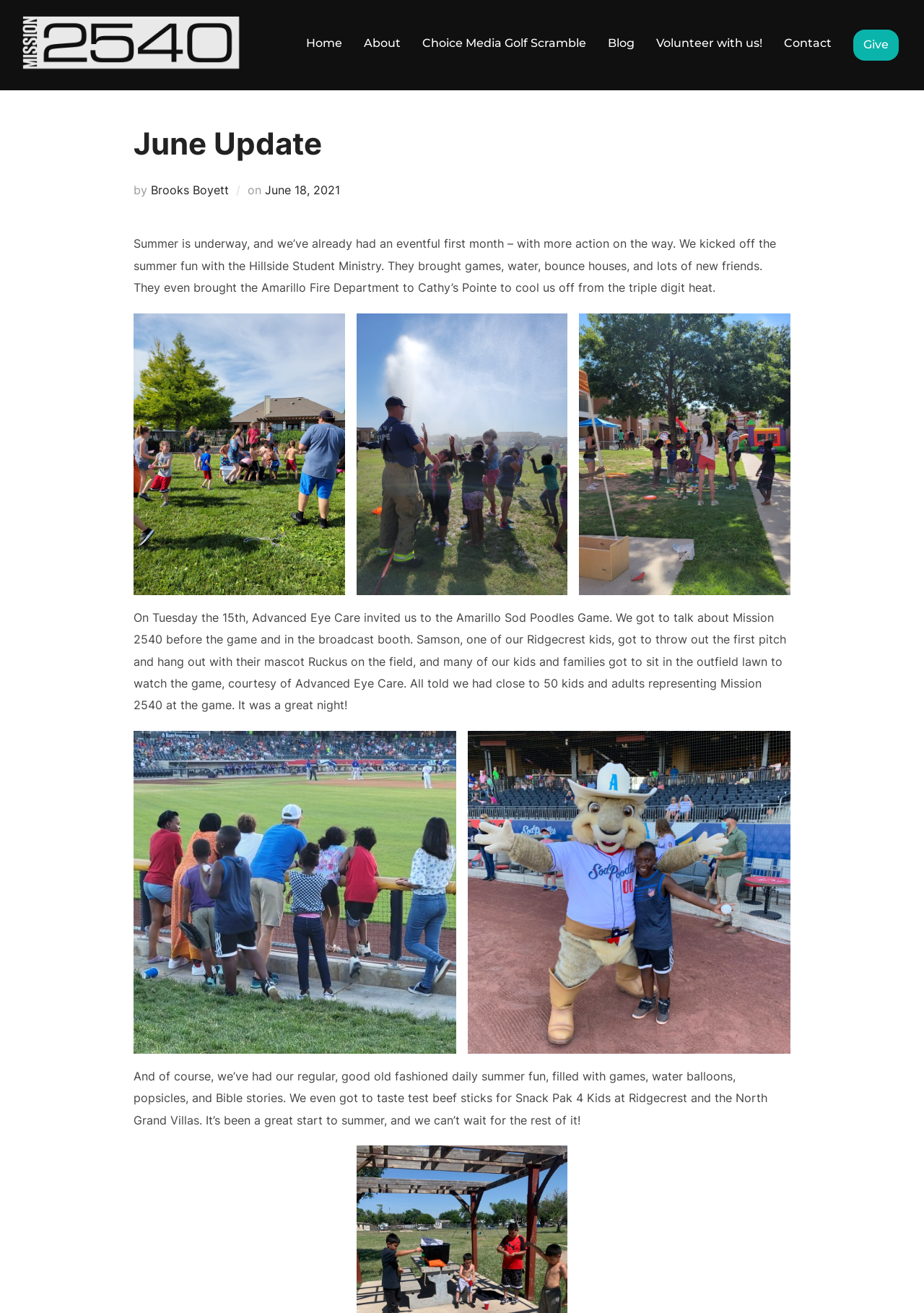Specify the bounding box coordinates of the area to click in order to execute this command: 'Click the 'About' link'. The coordinates should consist of four float numbers ranging from 0 to 1, and should be formatted as [left, top, right, bottom].

[0.394, 0.022, 0.434, 0.043]